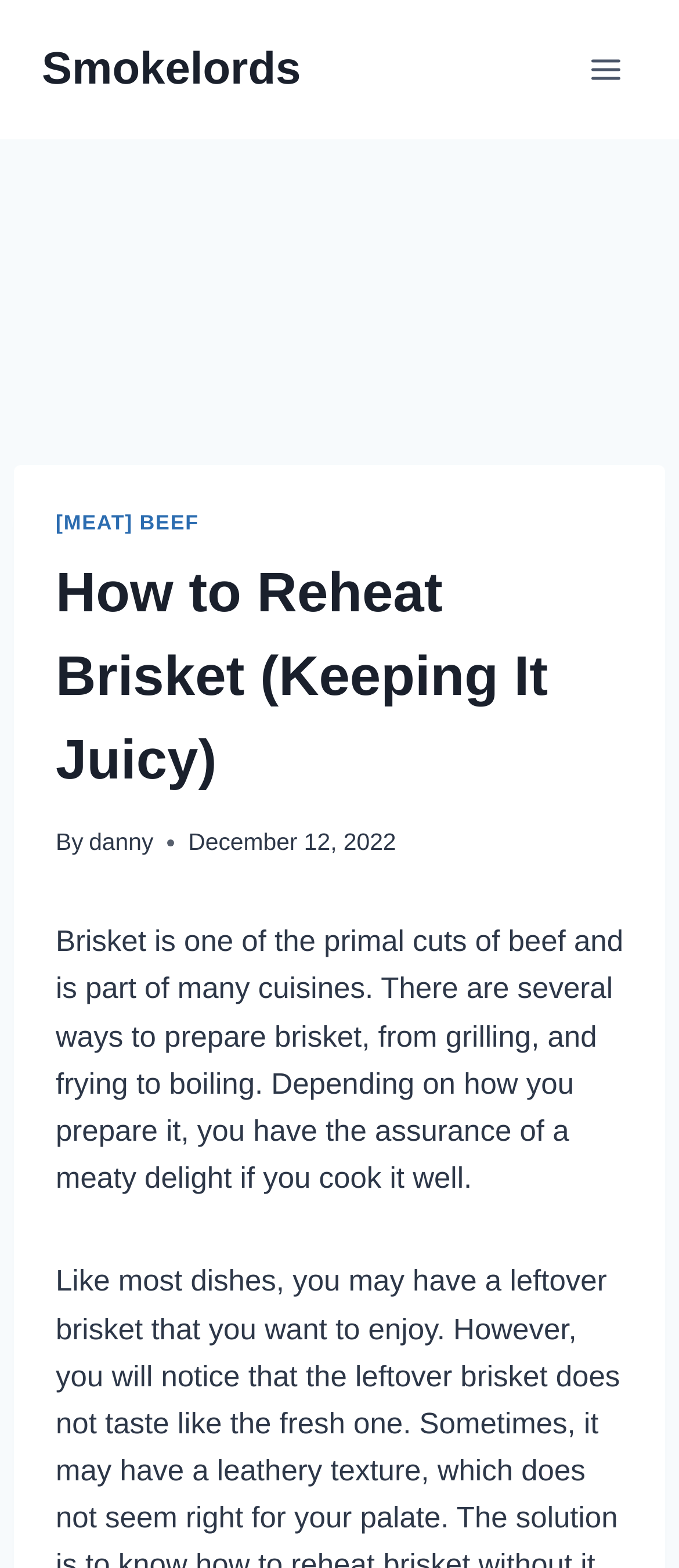Examine the screenshot and answer the question in as much detail as possible: What is the author of the article?

The author of the article can be found by looking at the header section of the webpage, where it says 'By' followed by the author's name, which is 'danny'.